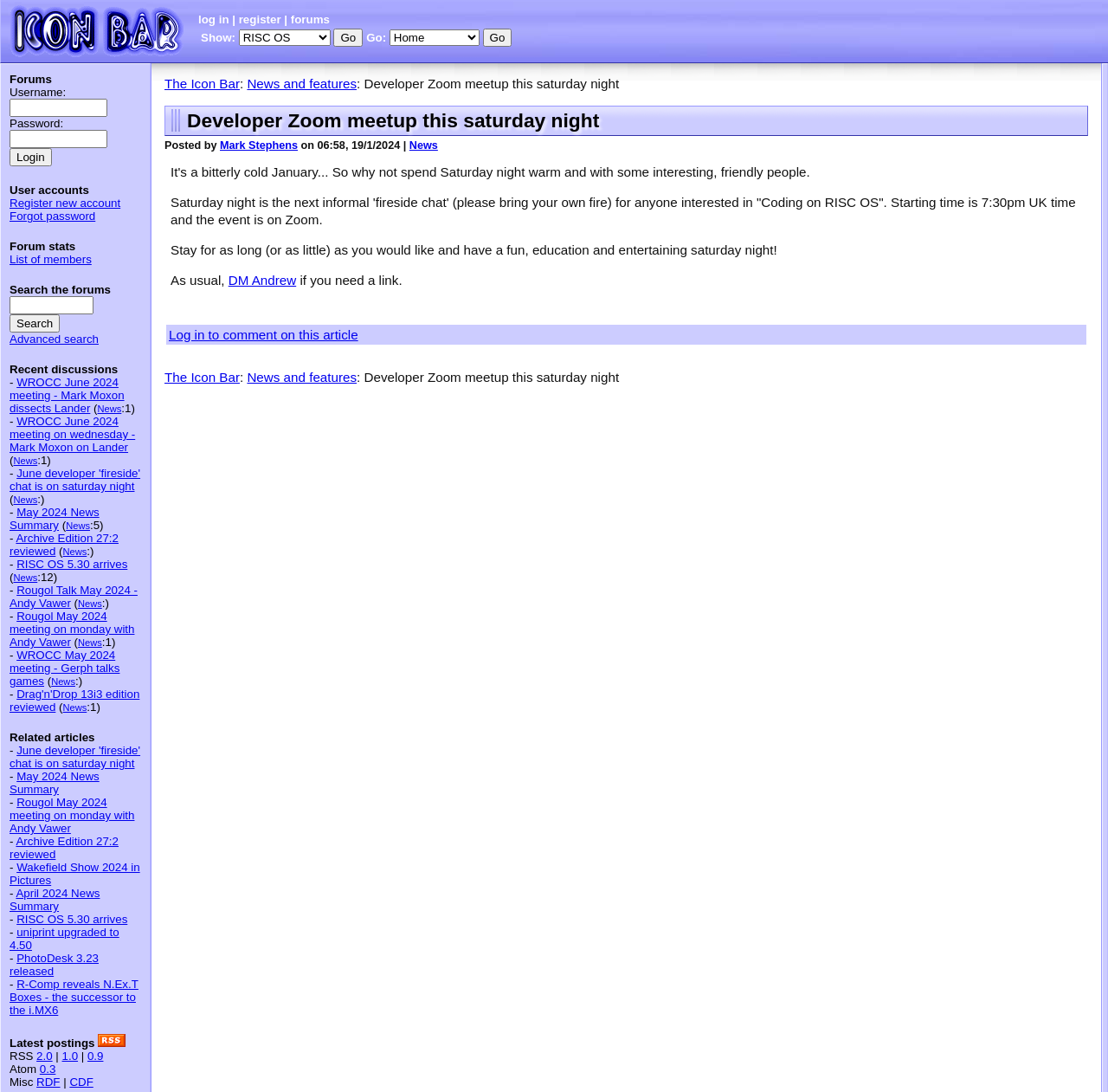How many links are there in the 'Recent discussions' section?
Look at the webpage screenshot and answer the question with a detailed explanation.

The 'Recent discussions' section is a LayoutTableCell element with the text 'Recent discussions...'. It contains 15 link elements, each corresponding to a different discussion topic.